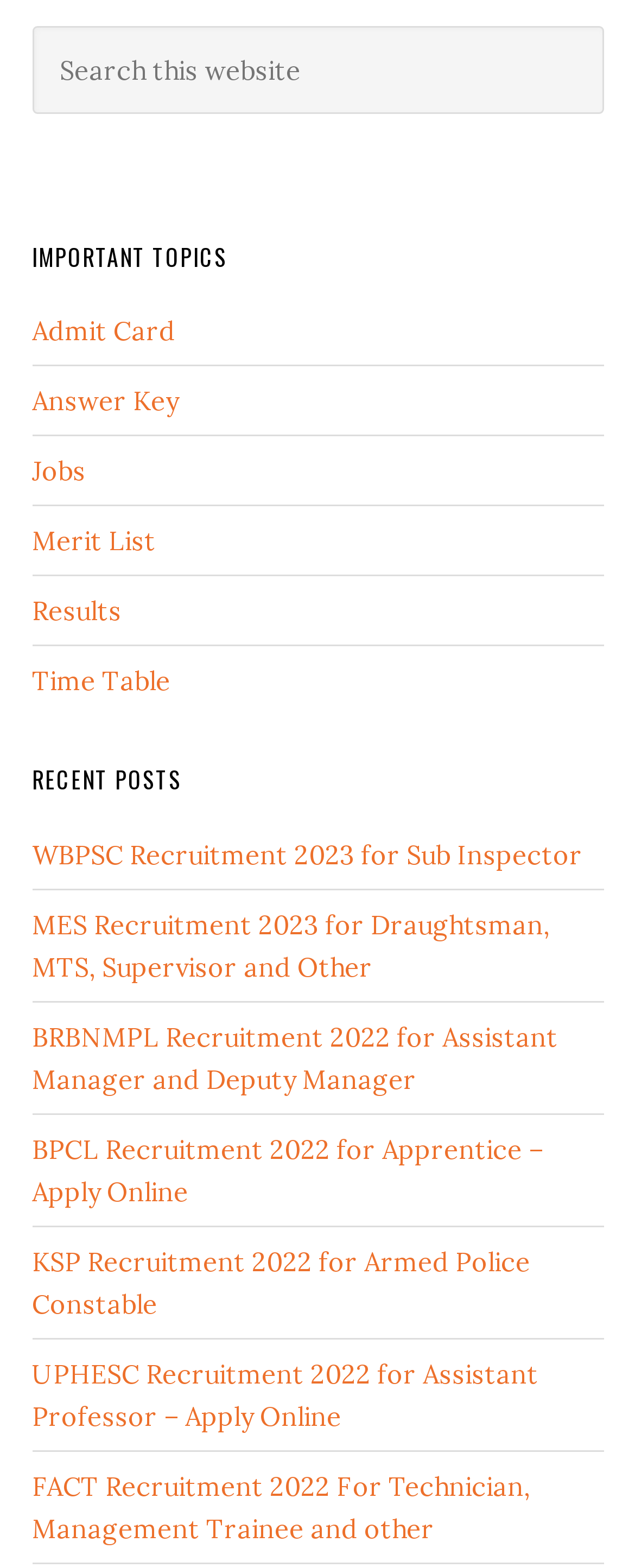What is the title of the first recent post?
Refer to the image and provide a concise answer in one word or phrase.

WBPSC Recruitment 2023